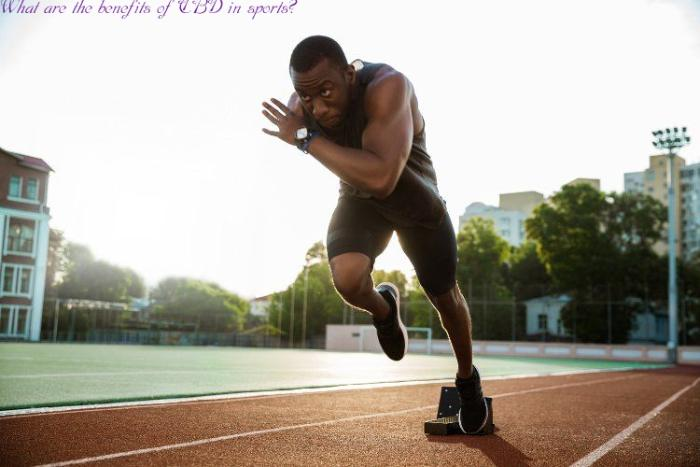What is the topic of discussion implied by the caption above the athlete?
Answer the question with a single word or phrase derived from the image.

Benefits of CBD in sports